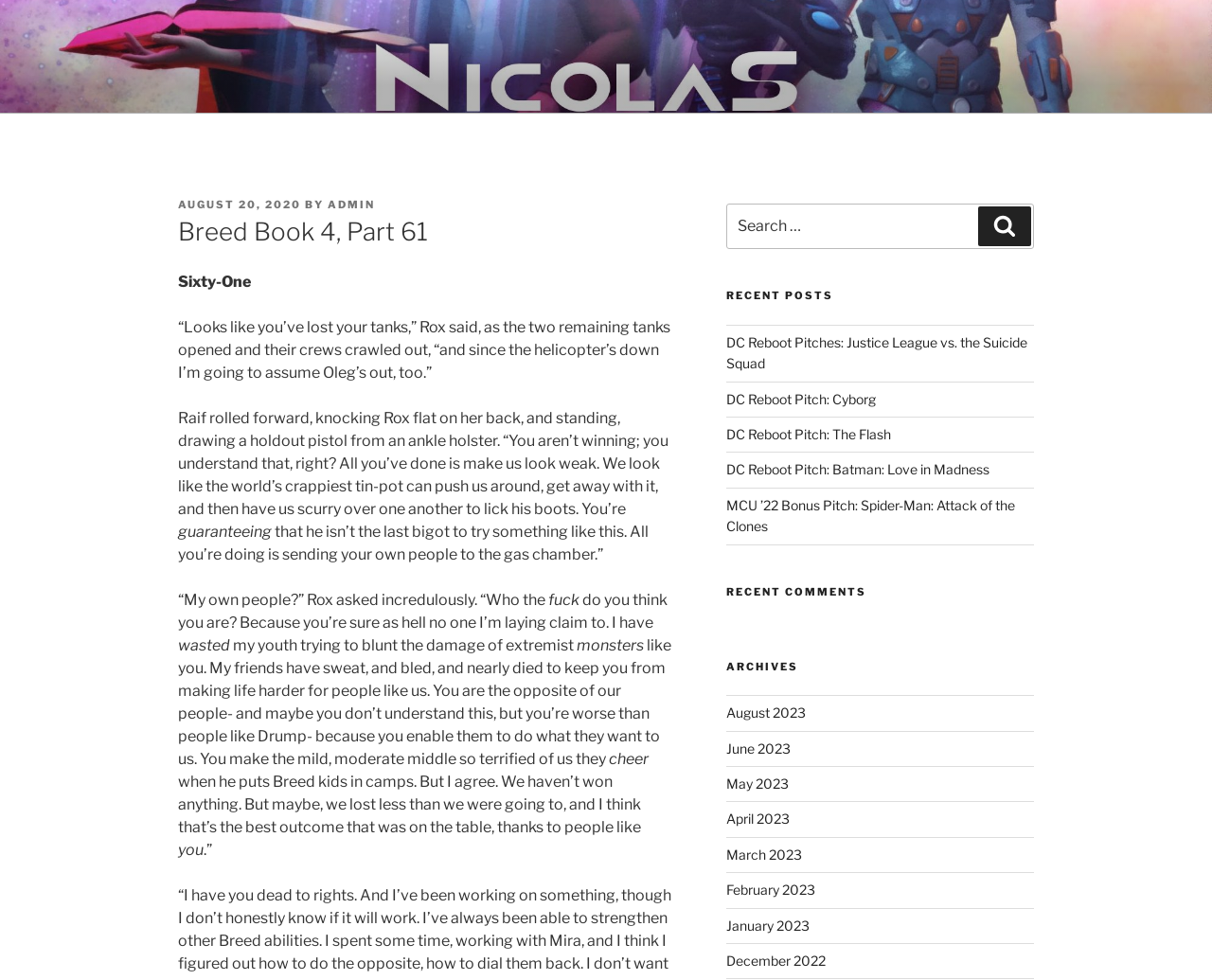Pinpoint the bounding box coordinates for the area that should be clicked to perform the following instruction: "Read recent post 'DC Reboot Pitches: Justice League vs. the Suicide Squad'".

[0.599, 0.341, 0.847, 0.379]